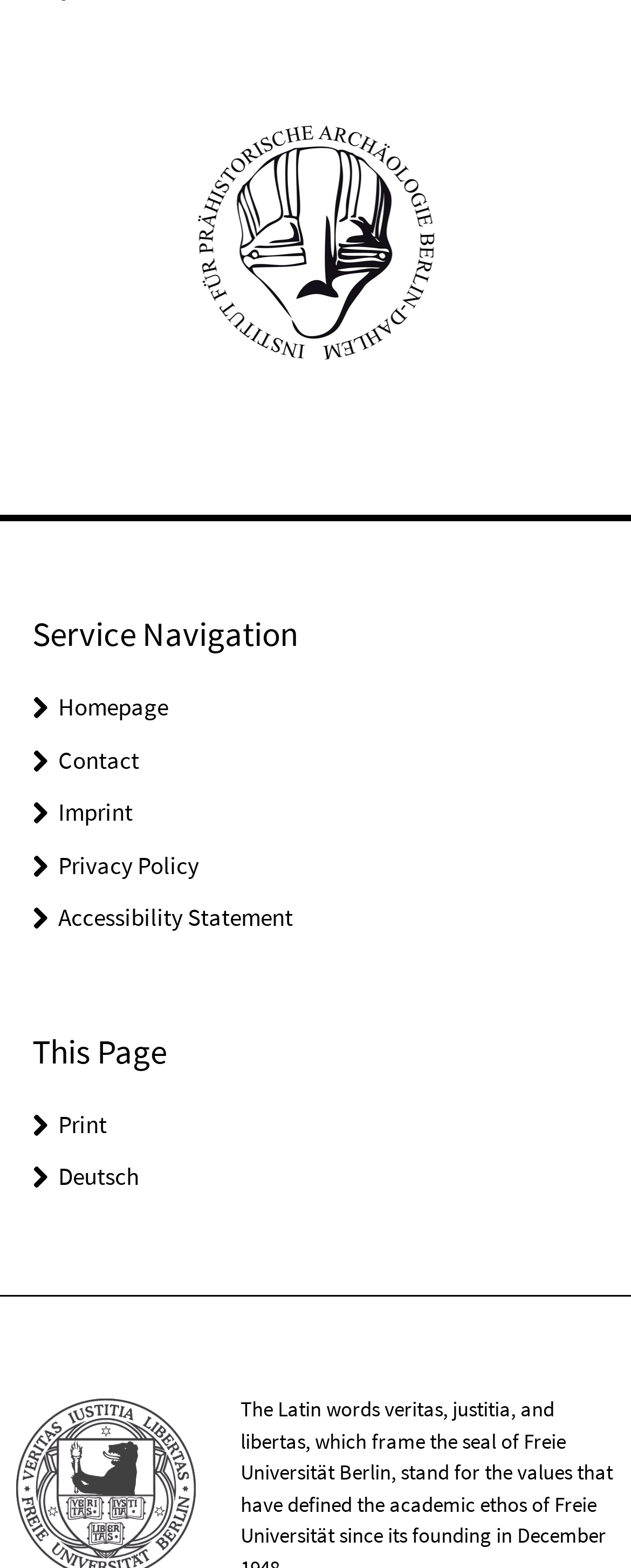Determine the bounding box coordinates of the clickable region to carry out the instruction: "View Dark Games".

None